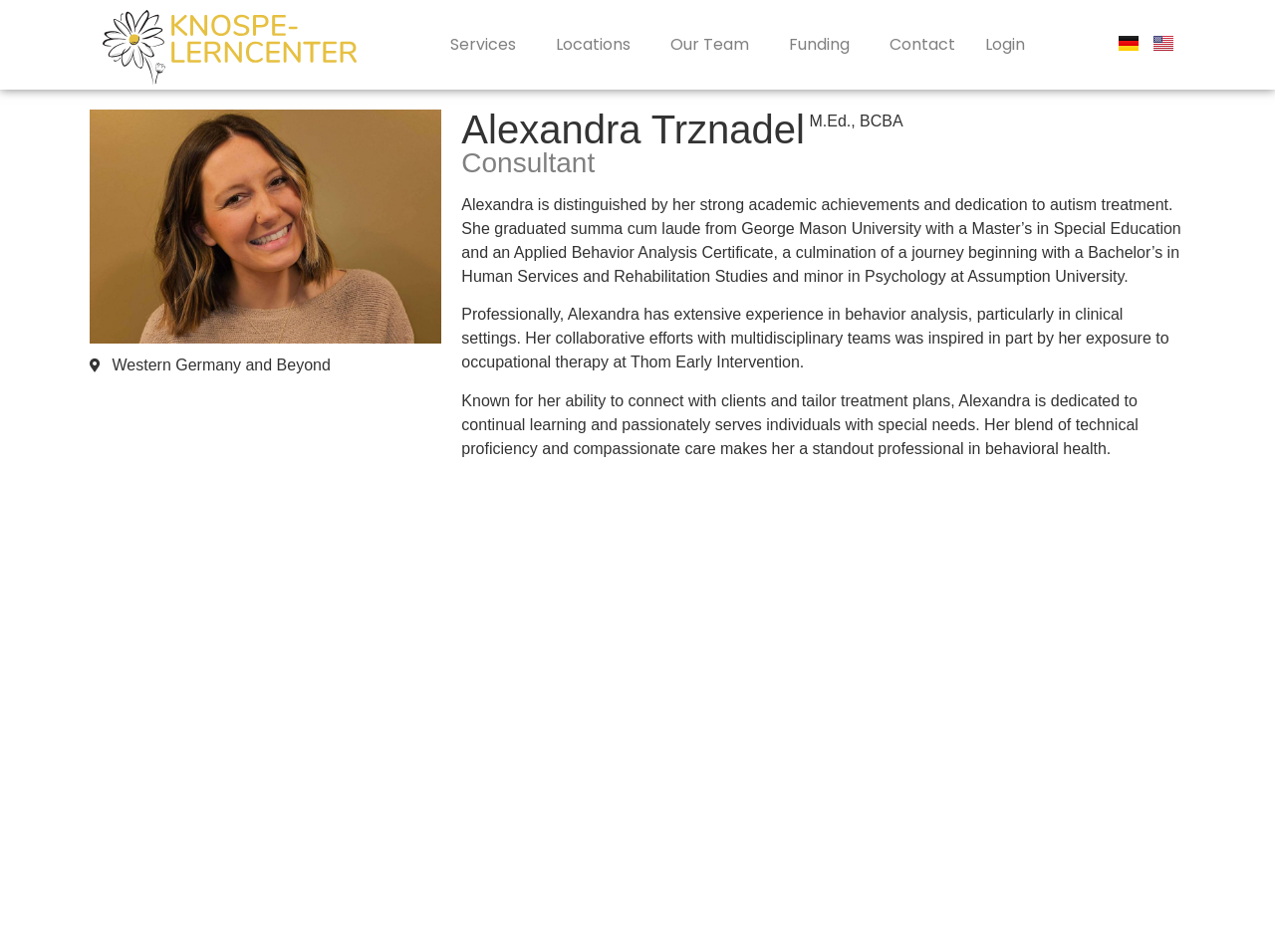Generate a thorough caption detailing the webpage content.

The webpage is about Alexandra Trznadel, a consultant with a strong background in autism treatment. At the top left corner, there is a logo of Knospe-Lerncenter, which is also a link. Below the logo, there is a navigation menu with five links: Services, Locations, Our Team, Funding, and Contact. To the right of the navigation menu, there are two more links: Login and a language selection option with flags for Deutsch and English.

The main content of the webpage is divided into sections. The first section has a heading "Alexandra Trznadel" followed by a subtitle "M.Ed., BCBA" and another heading "Consultant". Below these headings, there is a paragraph describing Alexandra's academic achievements and her dedication to autism treatment. The paragraph is followed by another section describing her professional experience in behavior analysis and her collaborative efforts with multidisciplinary teams. The final section describes her ability to connect with clients and tailor treatment plans, as well as her dedication to continual learning and serving individuals with special needs.

Throughout the webpage, there are no images other than the logo and the language selection flags. The layout is organized, with clear headings and concise text, making it easy to read and navigate.